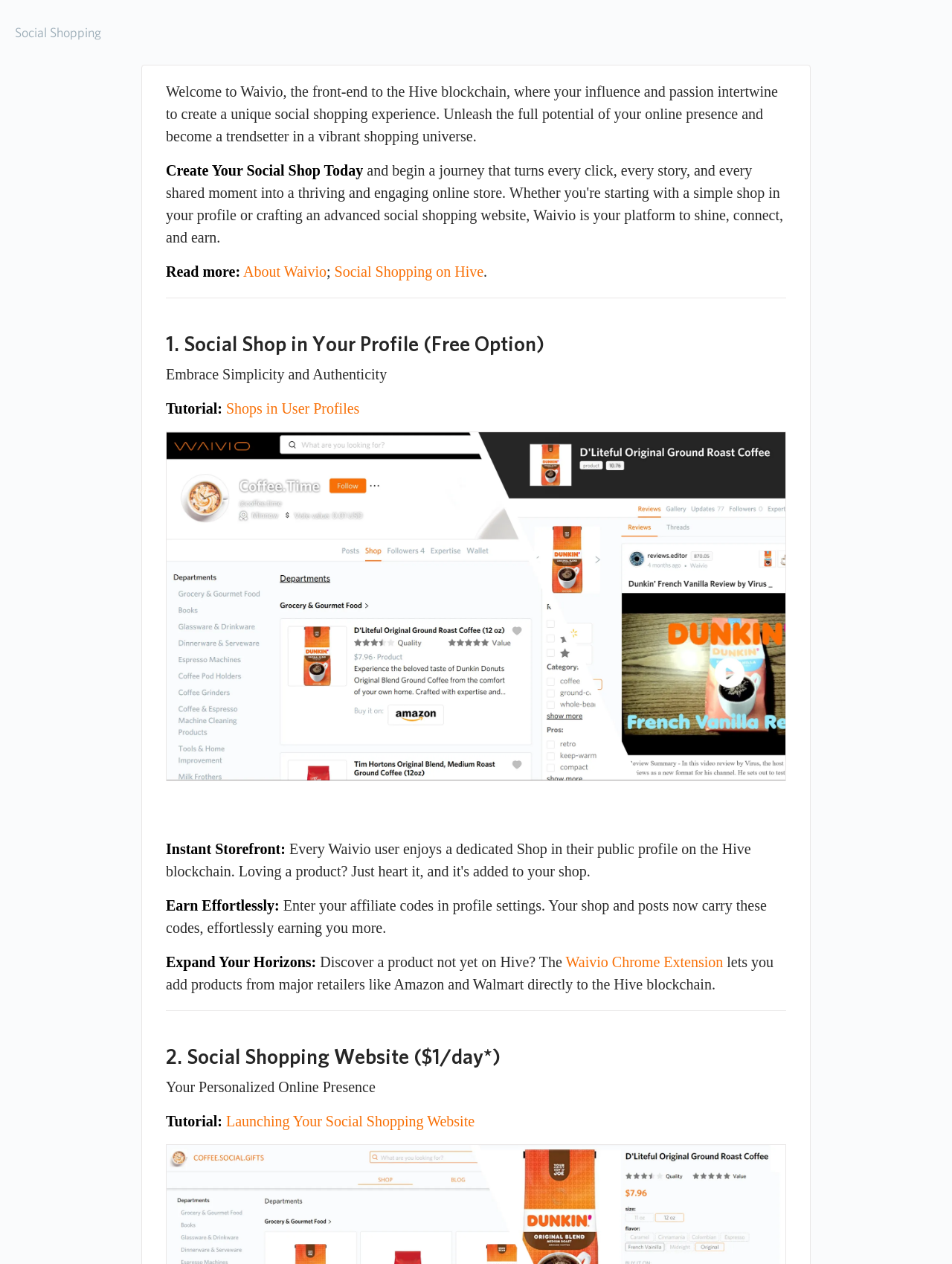What is the benefit of creating a social shop on Waivio?
Please use the image to provide a one-word or short phrase answer.

Become a trendsetter